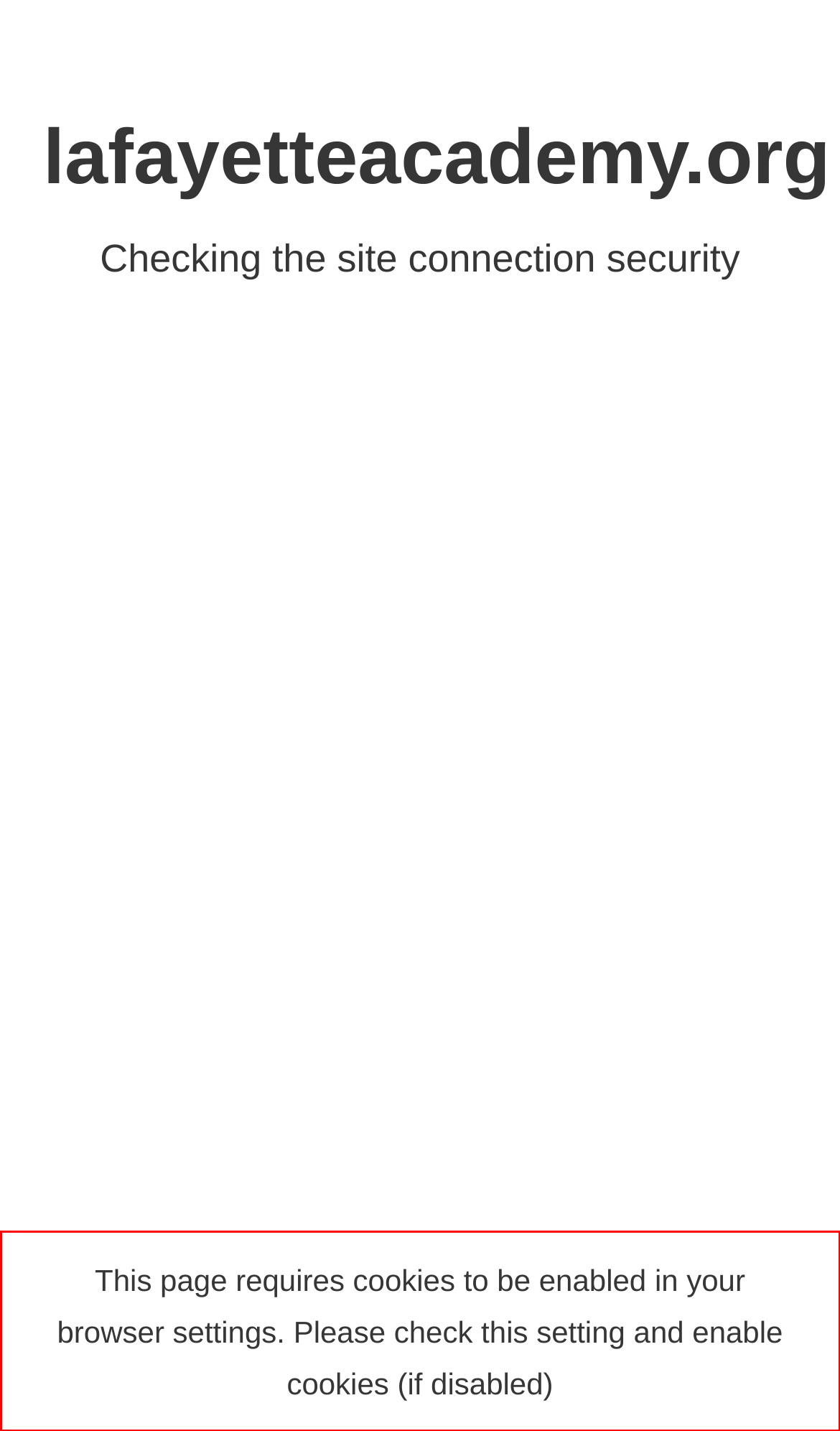You have a screenshot of a webpage with a red bounding box. Use OCR to generate the text contained within this red rectangle.

This page requires cookies to be enabled in your browser settings. Please check this setting and enable cookies (if disabled)